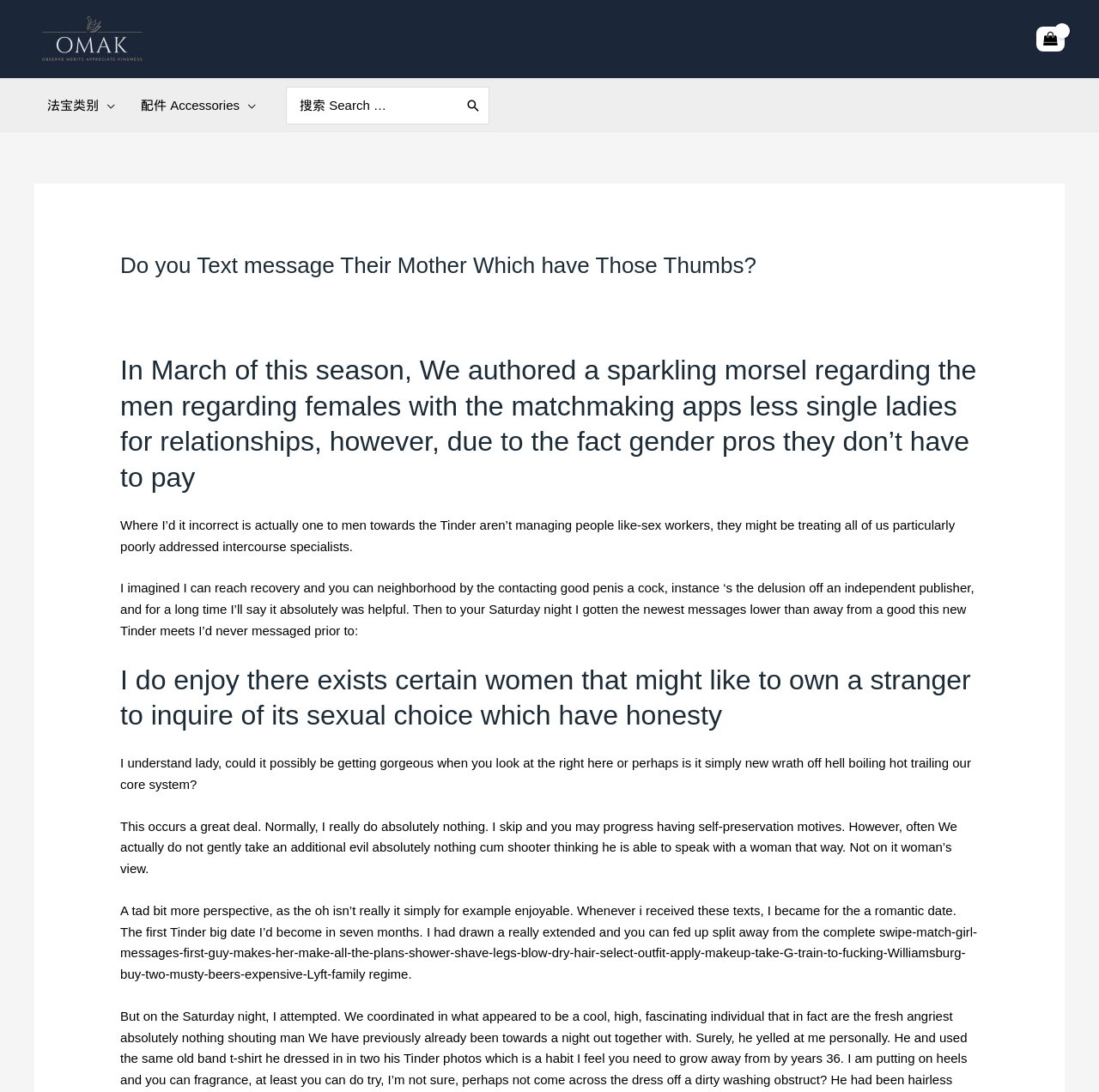Highlight the bounding box coordinates of the region I should click on to meet the following instruction: "Click on the 'HOME' link".

None